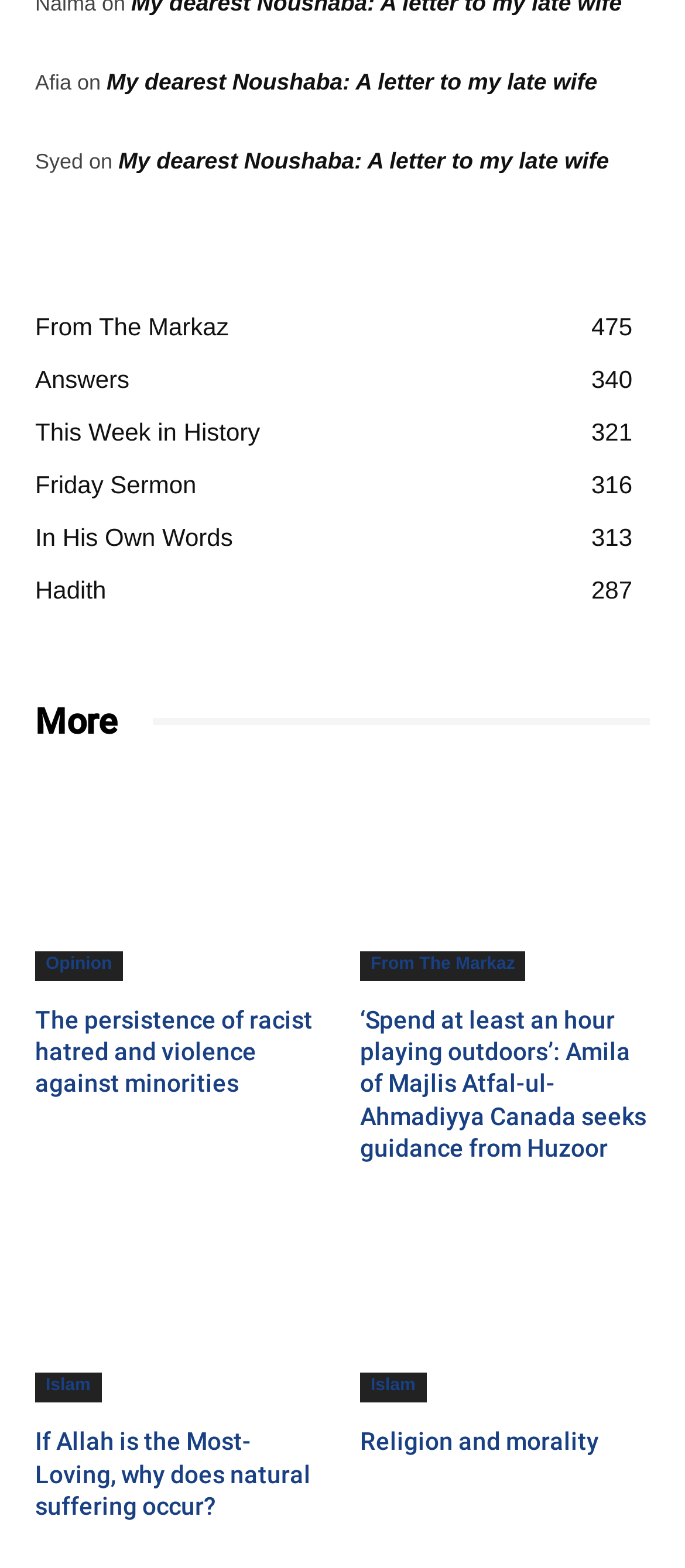Determine the coordinates of the bounding box that should be clicked to complete the instruction: "Contact us". The coordinates should be represented by four float numbers between 0 and 1: [left, top, right, bottom].

None